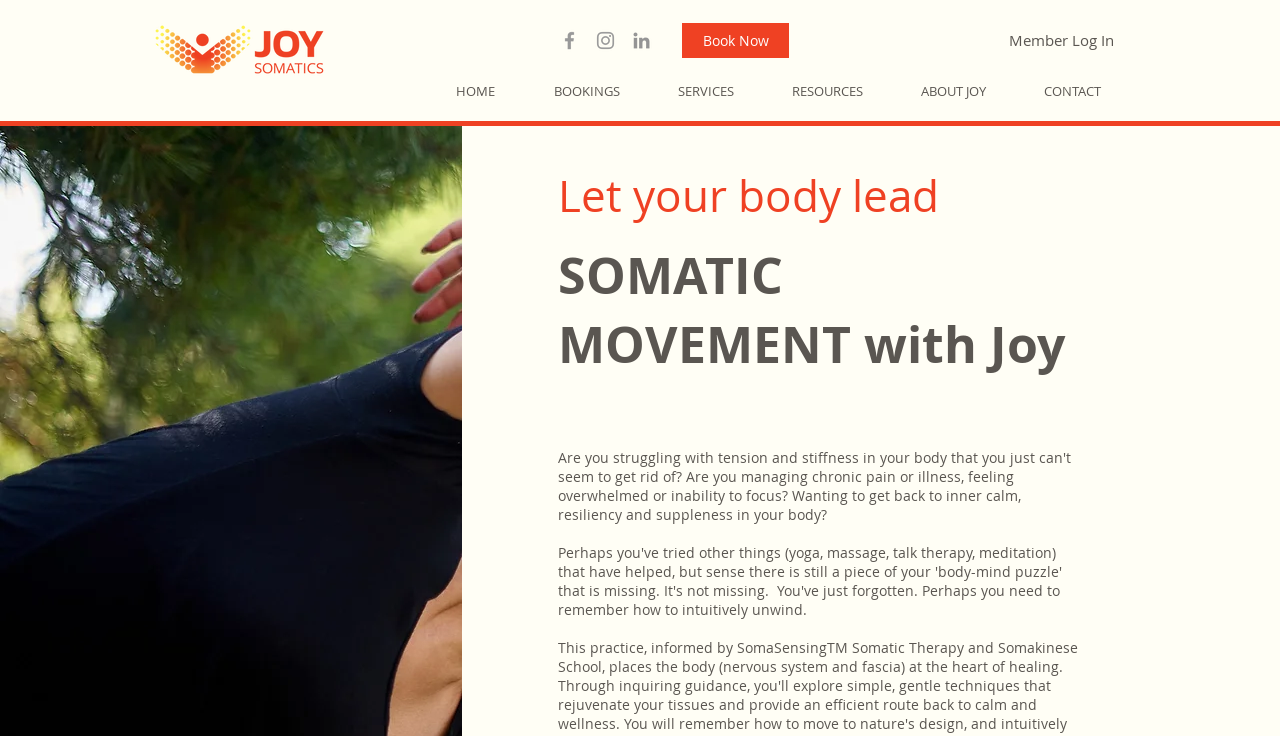Locate the coordinates of the bounding box for the clickable region that fulfills this instruction: "Discover the power of automated payroll".

None